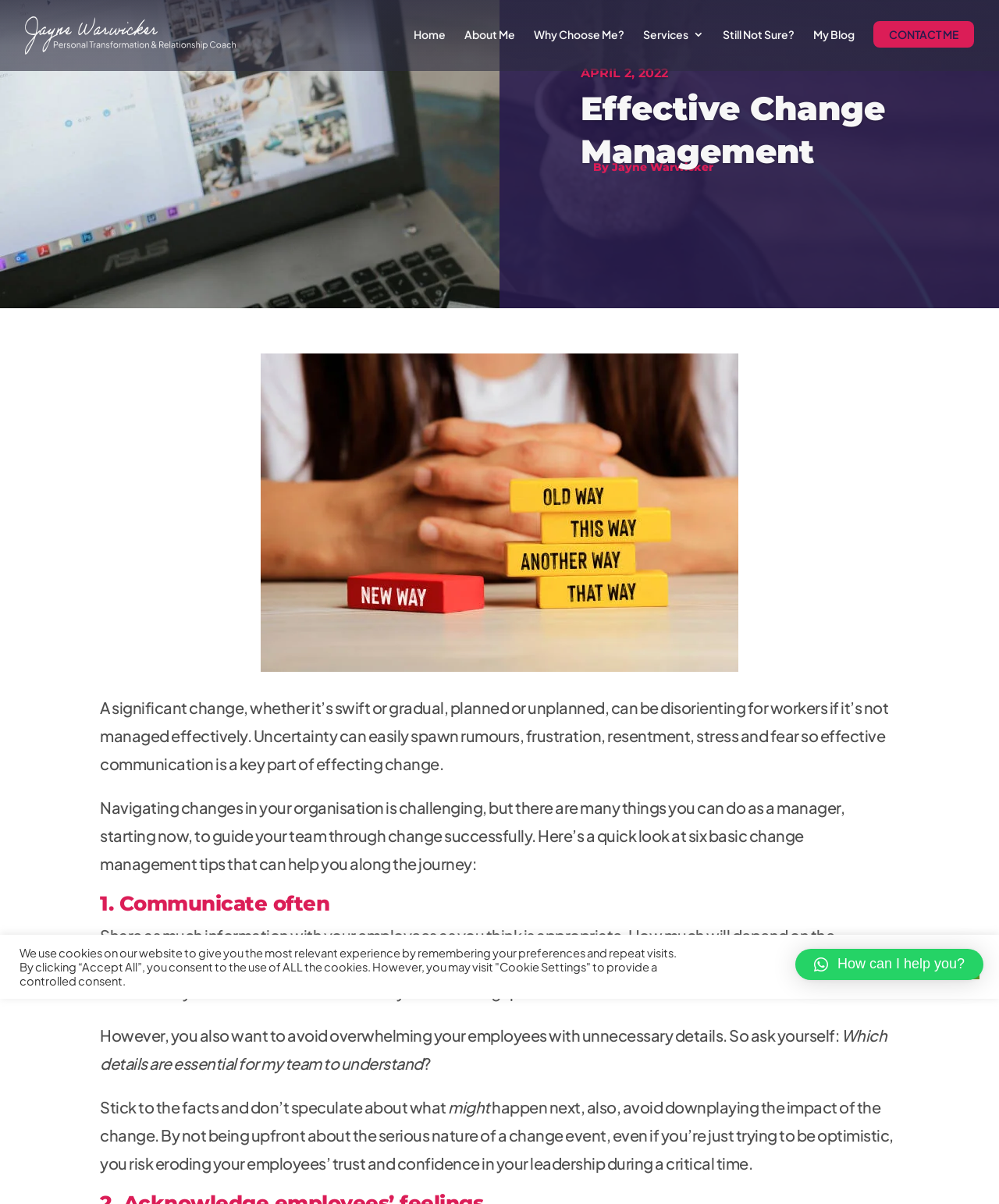How many links are in the top navigation bar?
Refer to the image and provide a concise answer in one word or phrase.

6